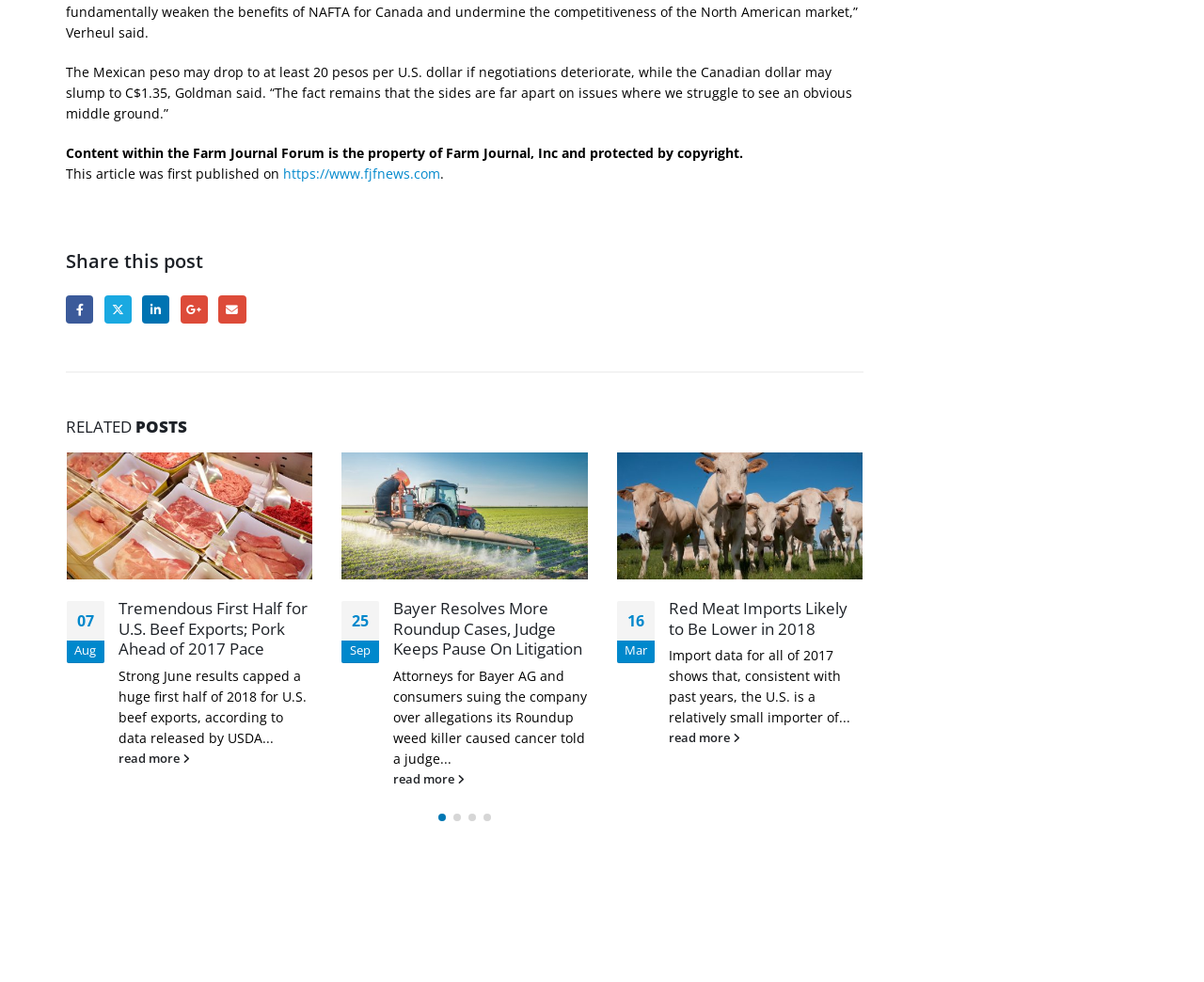Please indicate the bounding box coordinates for the clickable area to complete the following task: "Read more about Bayer Resolves More Roundup Cases". The coordinates should be specified as four float numbers between 0 and 1, i.e., [left, top, right, bottom].

[0.327, 0.784, 0.489, 0.805]